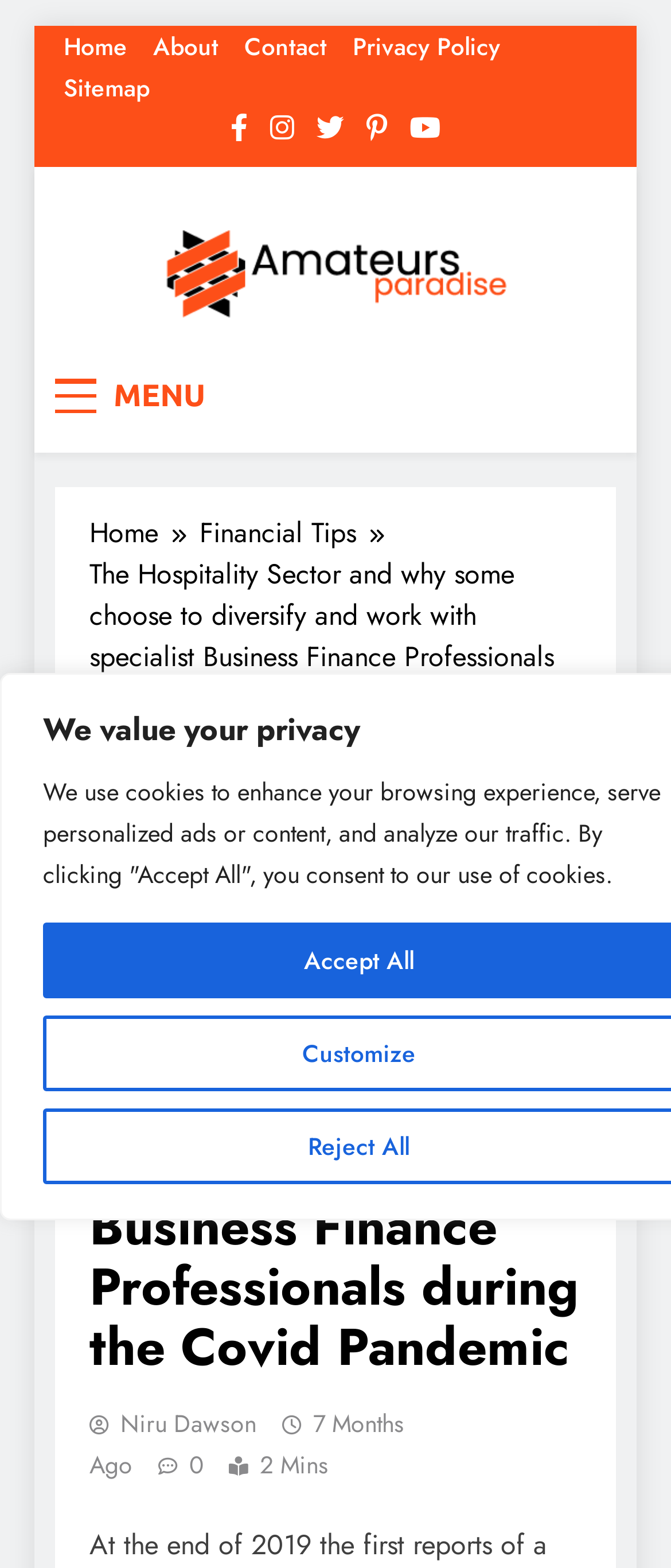Determine the bounding box coordinates of the target area to click to execute the following instruction: "Click on the 'About' link."

[0.228, 0.019, 0.326, 0.041]